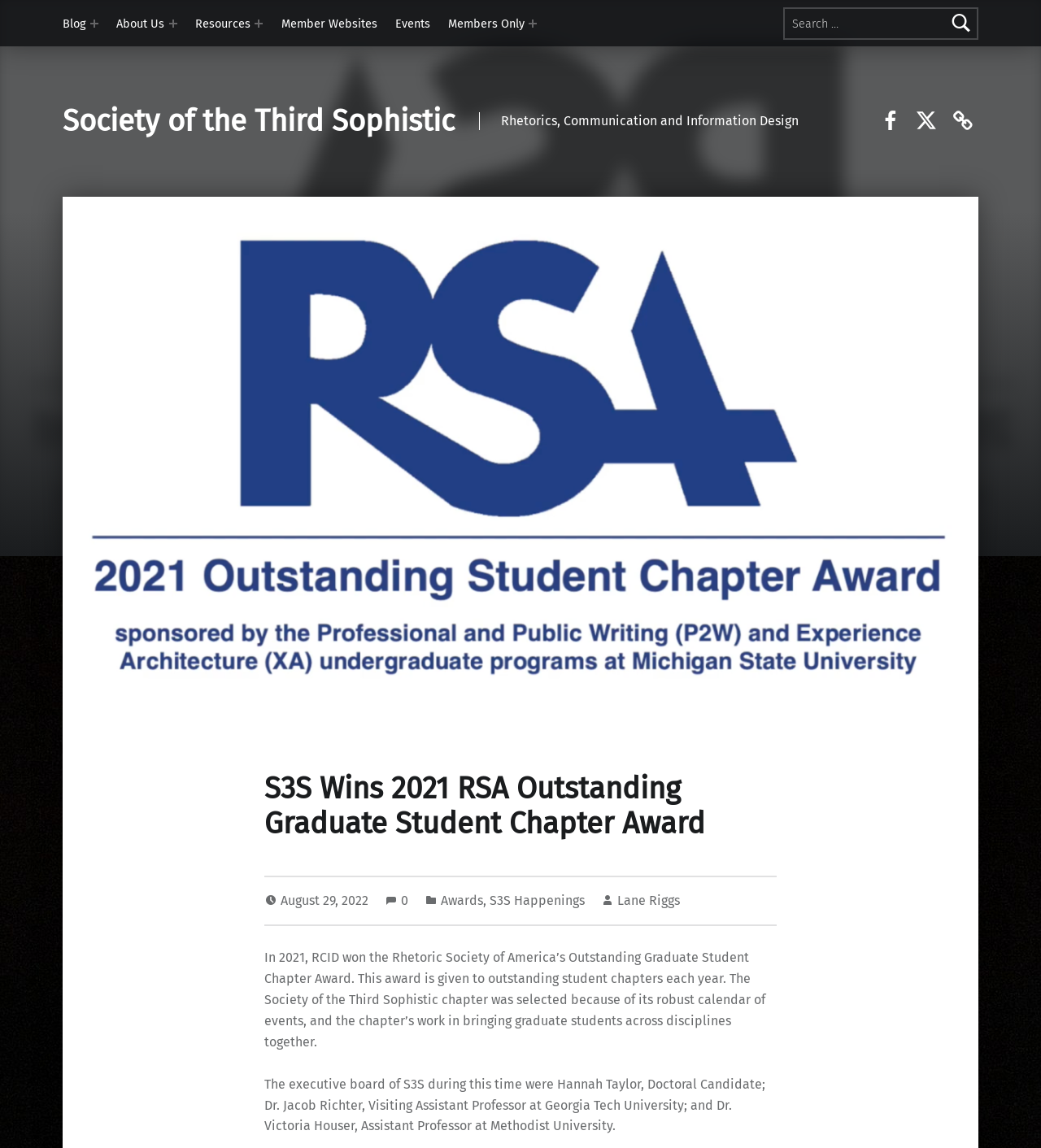Pinpoint the bounding box coordinates of the element that must be clicked to accomplish the following instruction: "Go to the blog page". The coordinates should be in the format of four float numbers between 0 and 1, i.e., [left, top, right, bottom].

[0.06, 0.004, 0.087, 0.036]